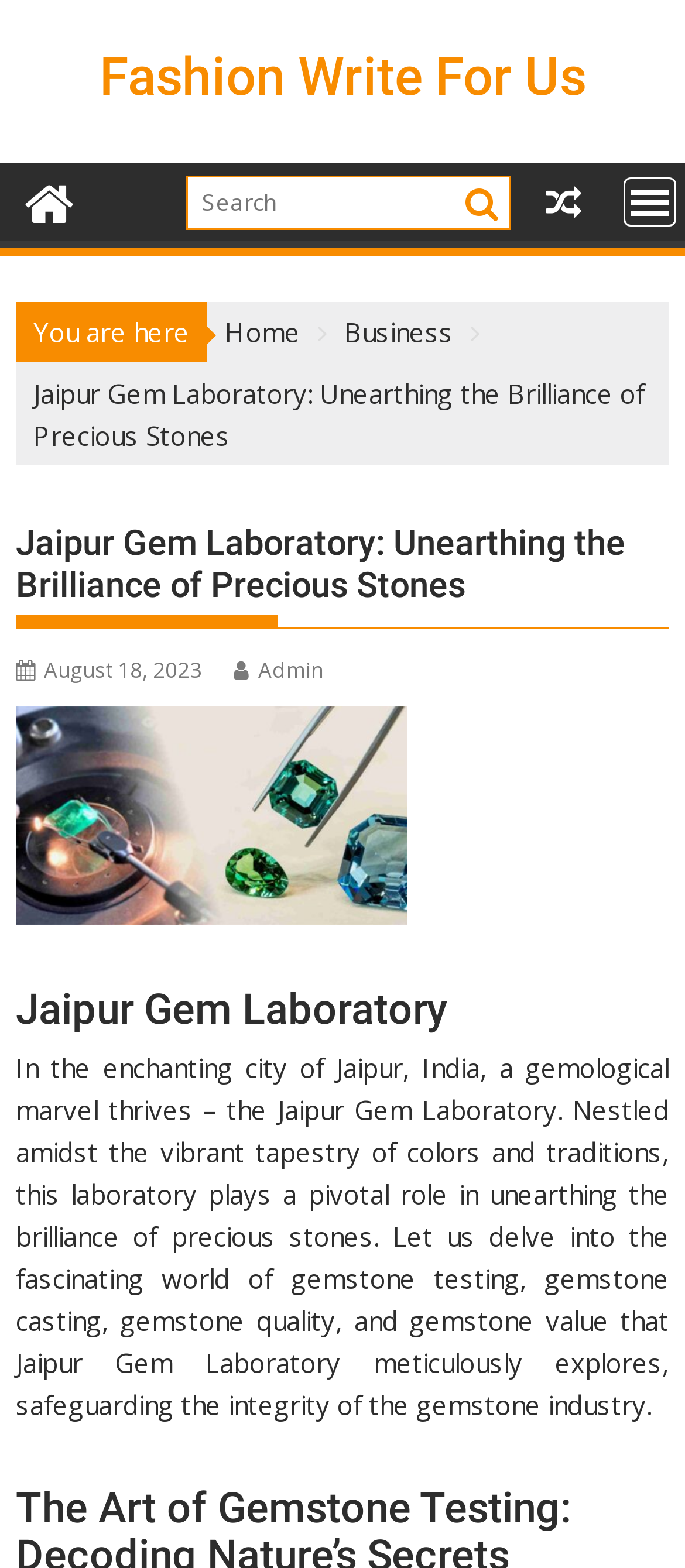Highlight the bounding box coordinates of the element that should be clicked to carry out the following instruction: "Go to the home page". The coordinates must be given as four float numbers ranging from 0 to 1, i.e., [left, top, right, bottom].

[0.328, 0.2, 0.438, 0.223]